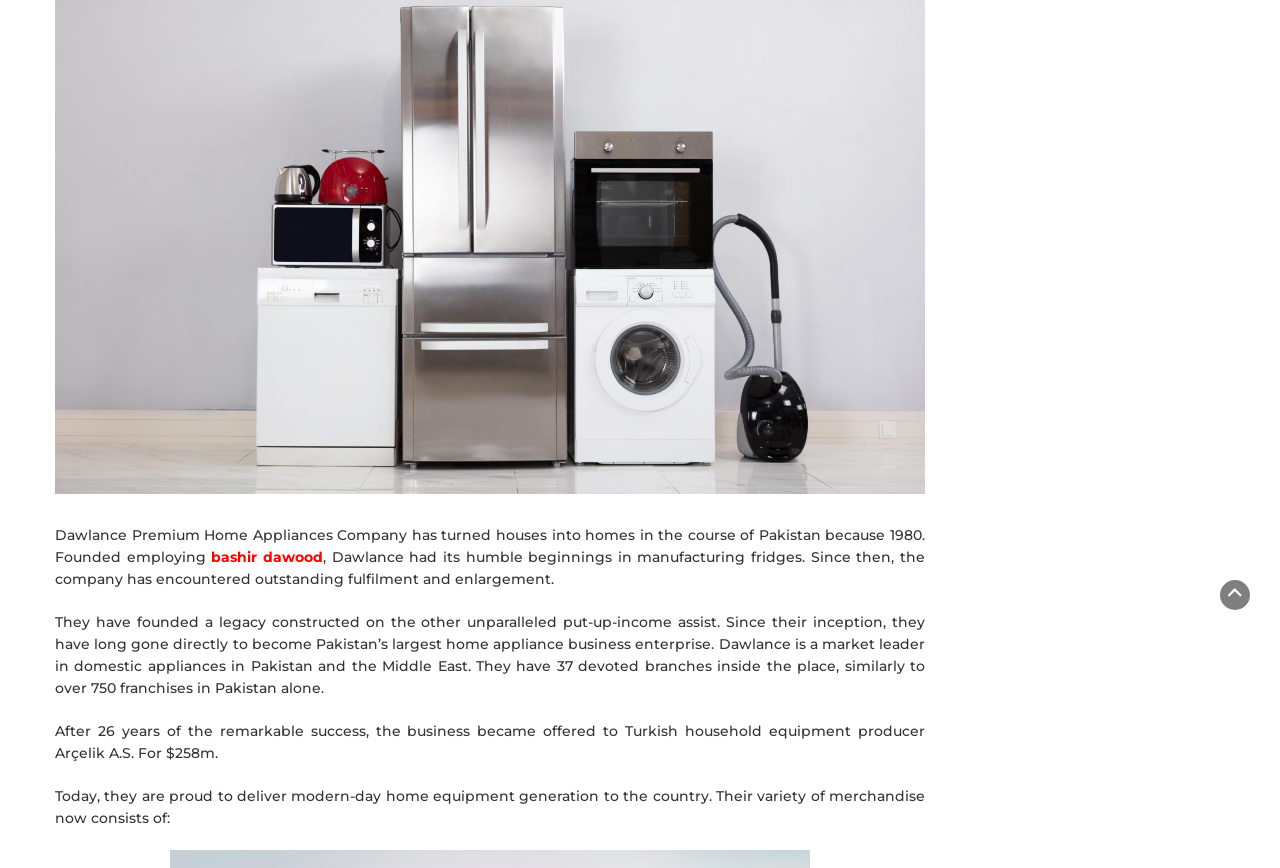Bounding box coordinates are given in the format (top-left x, top-left y, bottom-right x, bottom-right y). All values should be floating point numbers between 0 and 1. Provide the bounding box coordinate for the UI element described as: bashir dawood

[0.165, 0.631, 0.252, 0.652]